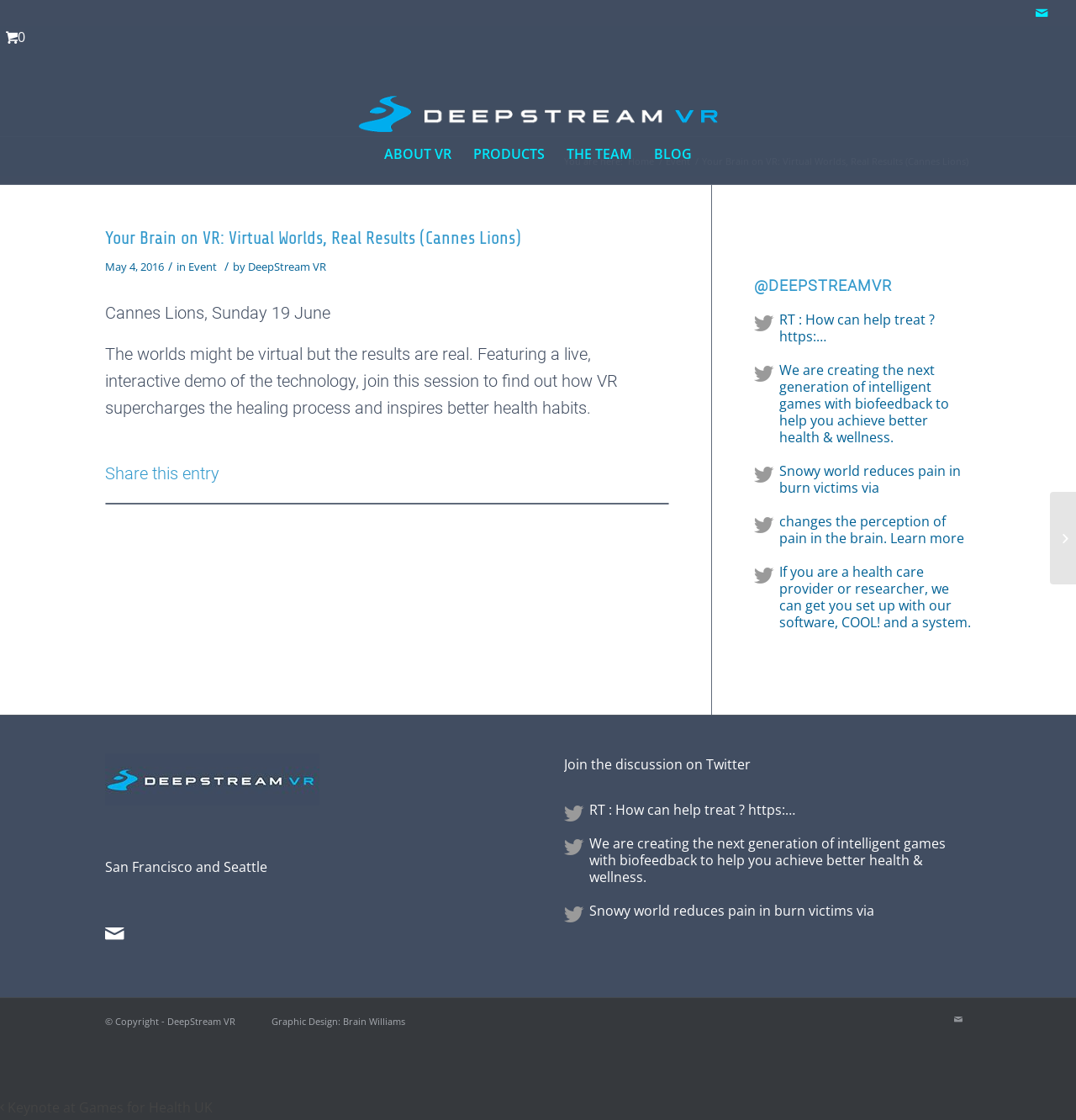What is the name of the company?
Using the screenshot, give a one-word or short phrase answer.

DeepStream VR